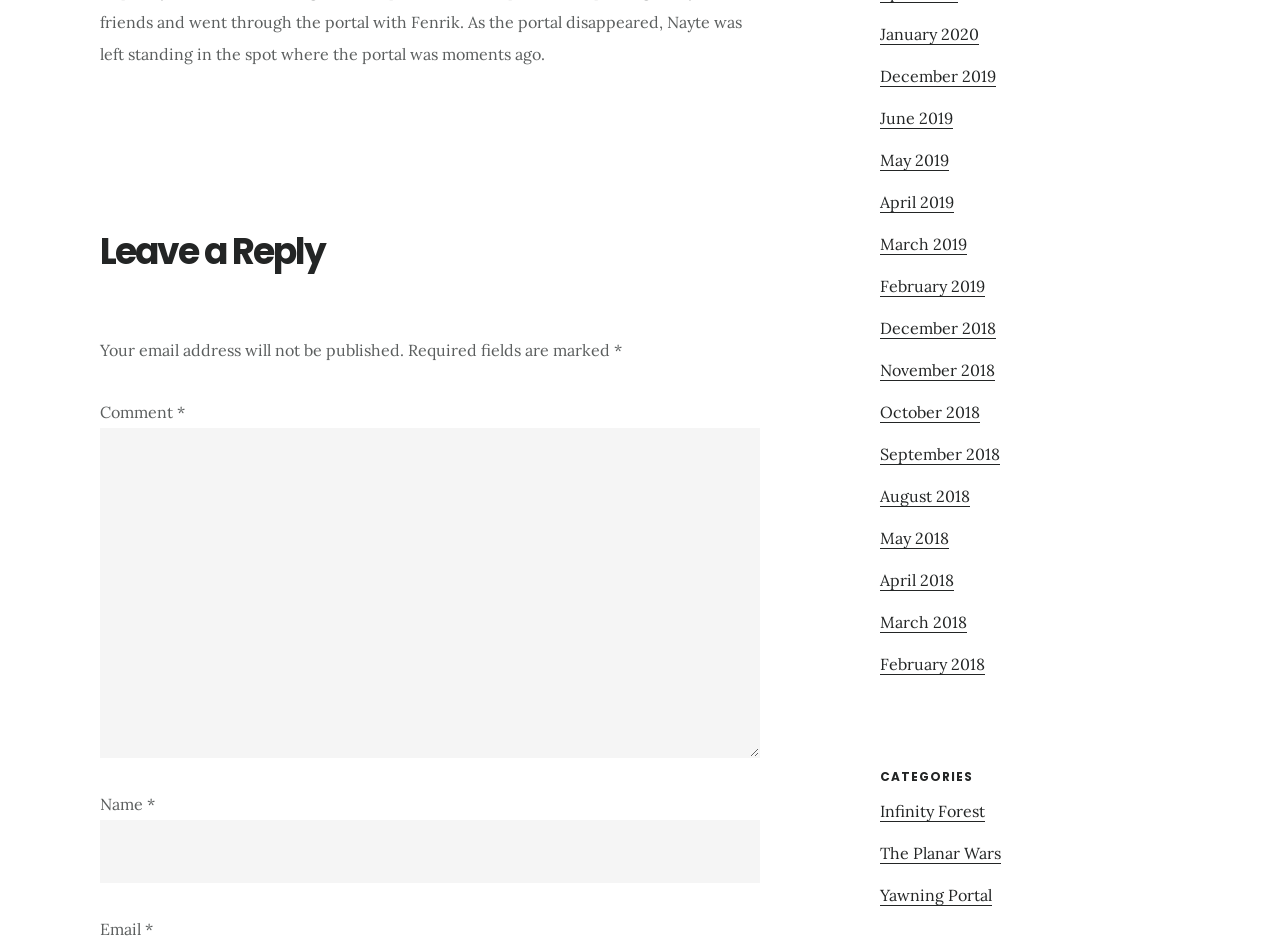Highlight the bounding box coordinates of the element that should be clicked to carry out the following instruction: "Enter comment". The coordinates must be given as four float numbers ranging from 0 to 1, i.e., [left, top, right, bottom].

[0.078, 0.456, 0.594, 0.809]